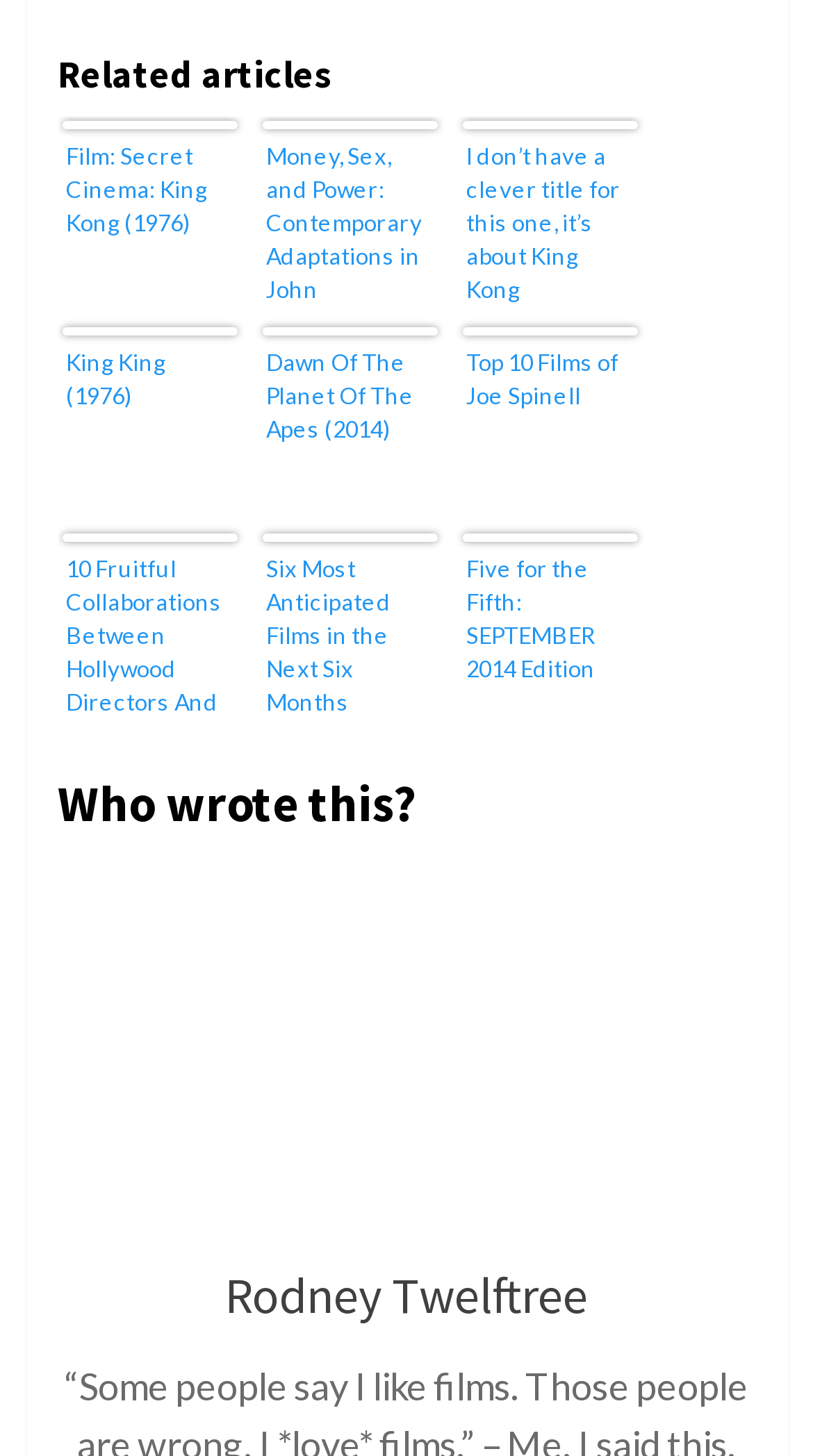Identify the bounding box of the UI component described as: "King King (1976)".

[0.076, 0.23, 0.291, 0.349]